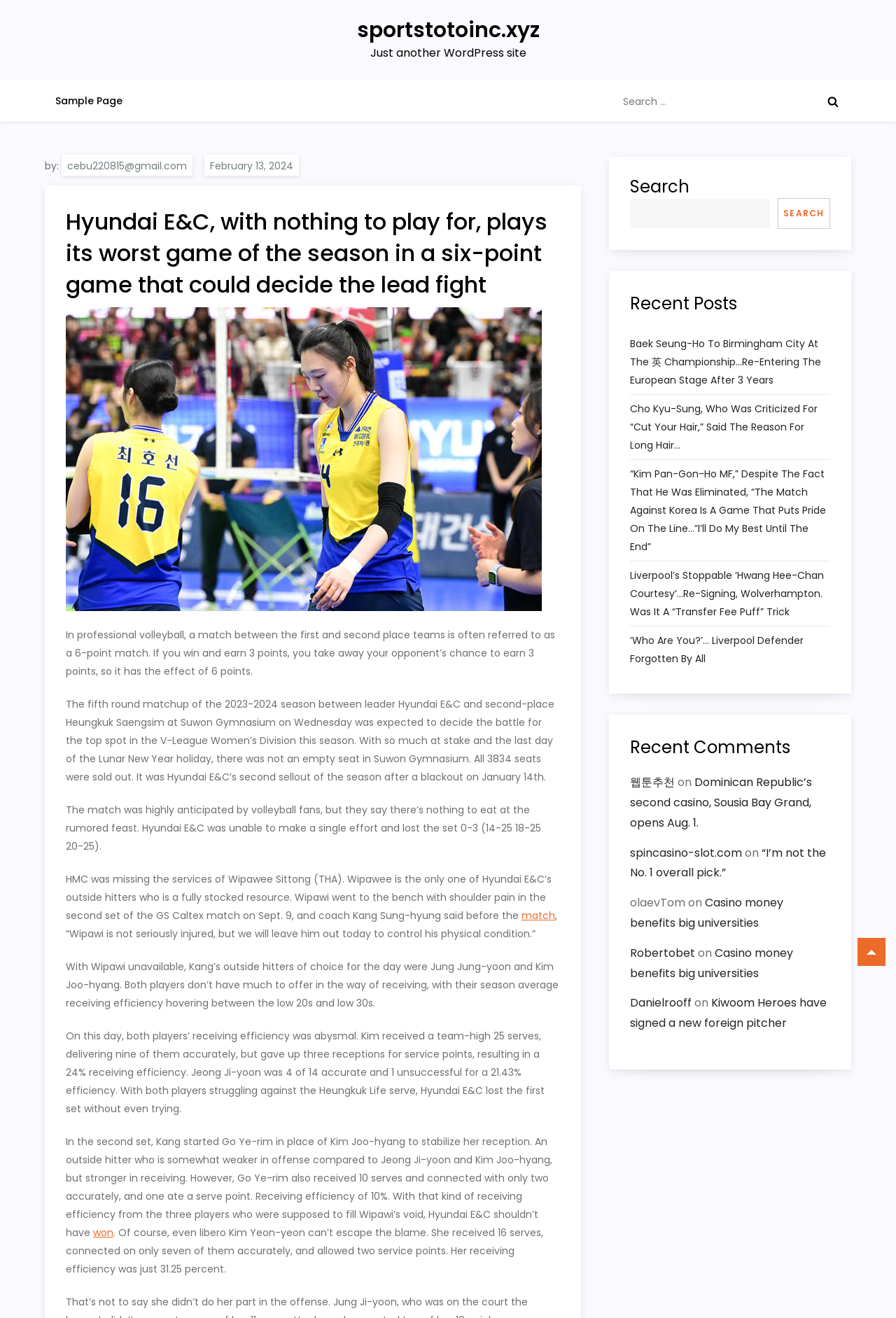Locate the bounding box coordinates of the clickable region to complete the following instruction: "Search for something."

[0.688, 0.061, 0.95, 0.093]